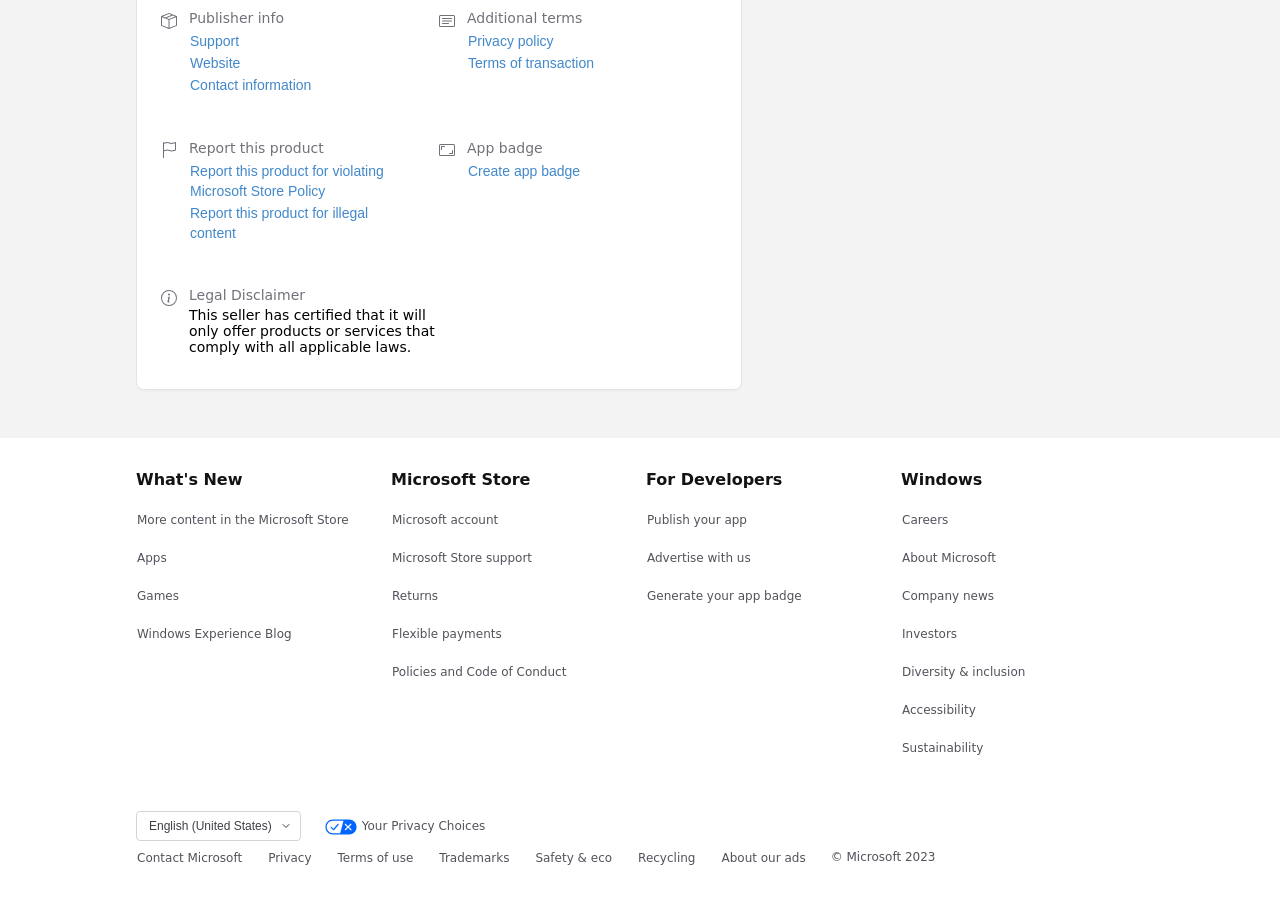Determine the coordinates of the bounding box that should be clicked to complete the instruction: "View Privacy policy". The coordinates should be represented by four float numbers between 0 and 1: [left, top, right, bottom].

[0.365, 0.034, 0.433, 0.058]